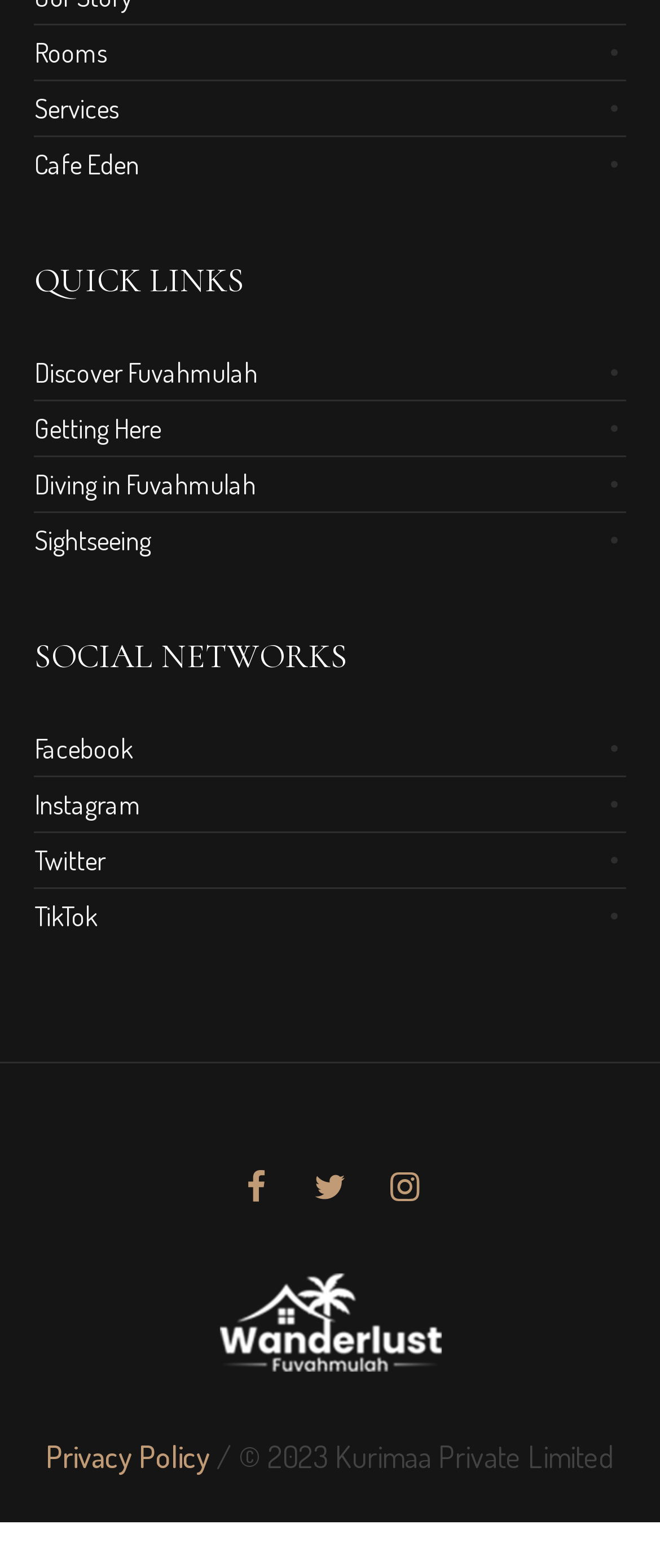Highlight the bounding box coordinates of the element you need to click to perform the following instruction: "Contact us via email."

[0.129, 0.018, 0.672, 0.039]